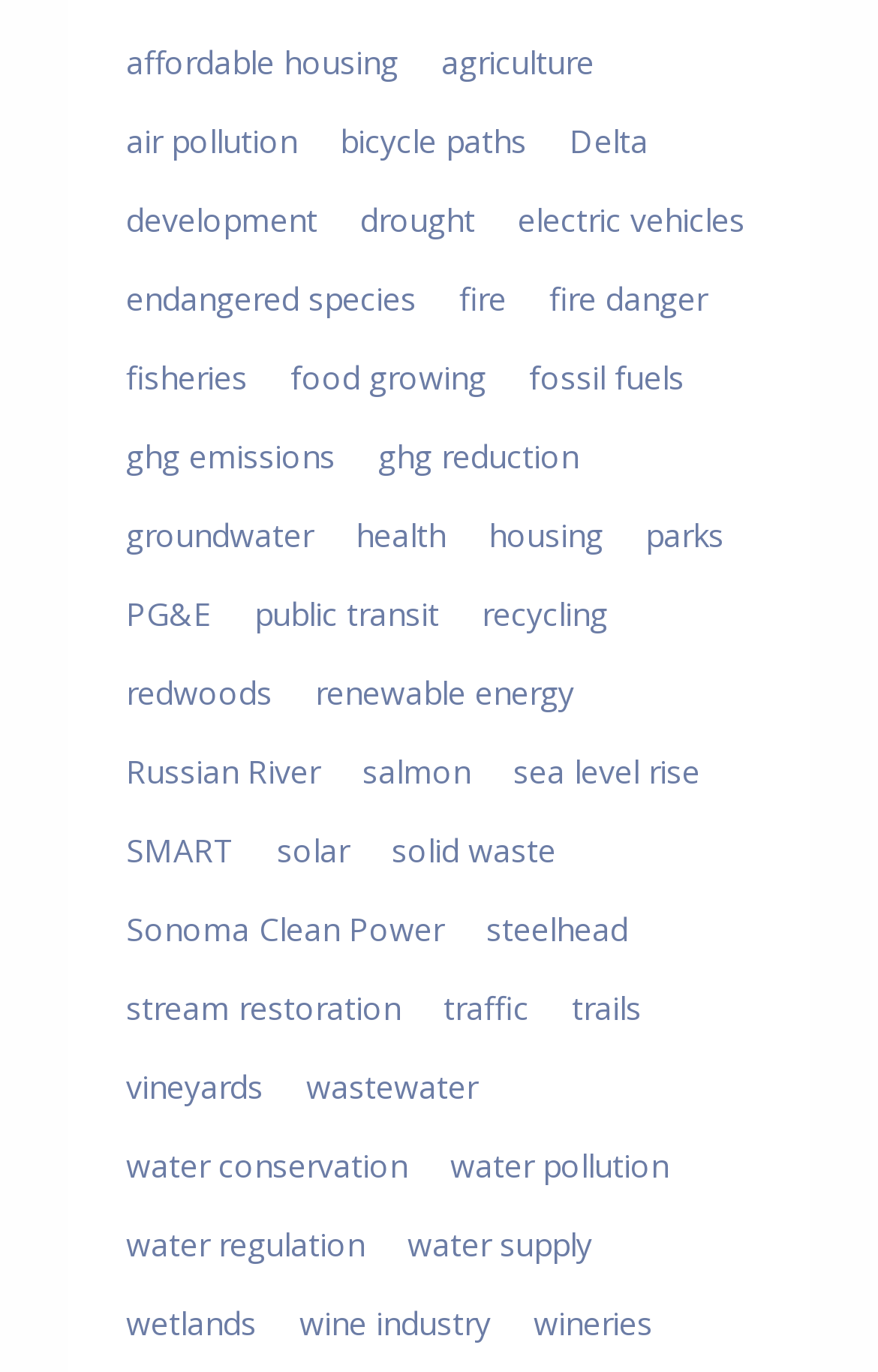Please determine the bounding box coordinates for the element that should be clicked to follow these instructions: "select agriculture".

[0.487, 0.022, 0.693, 0.07]